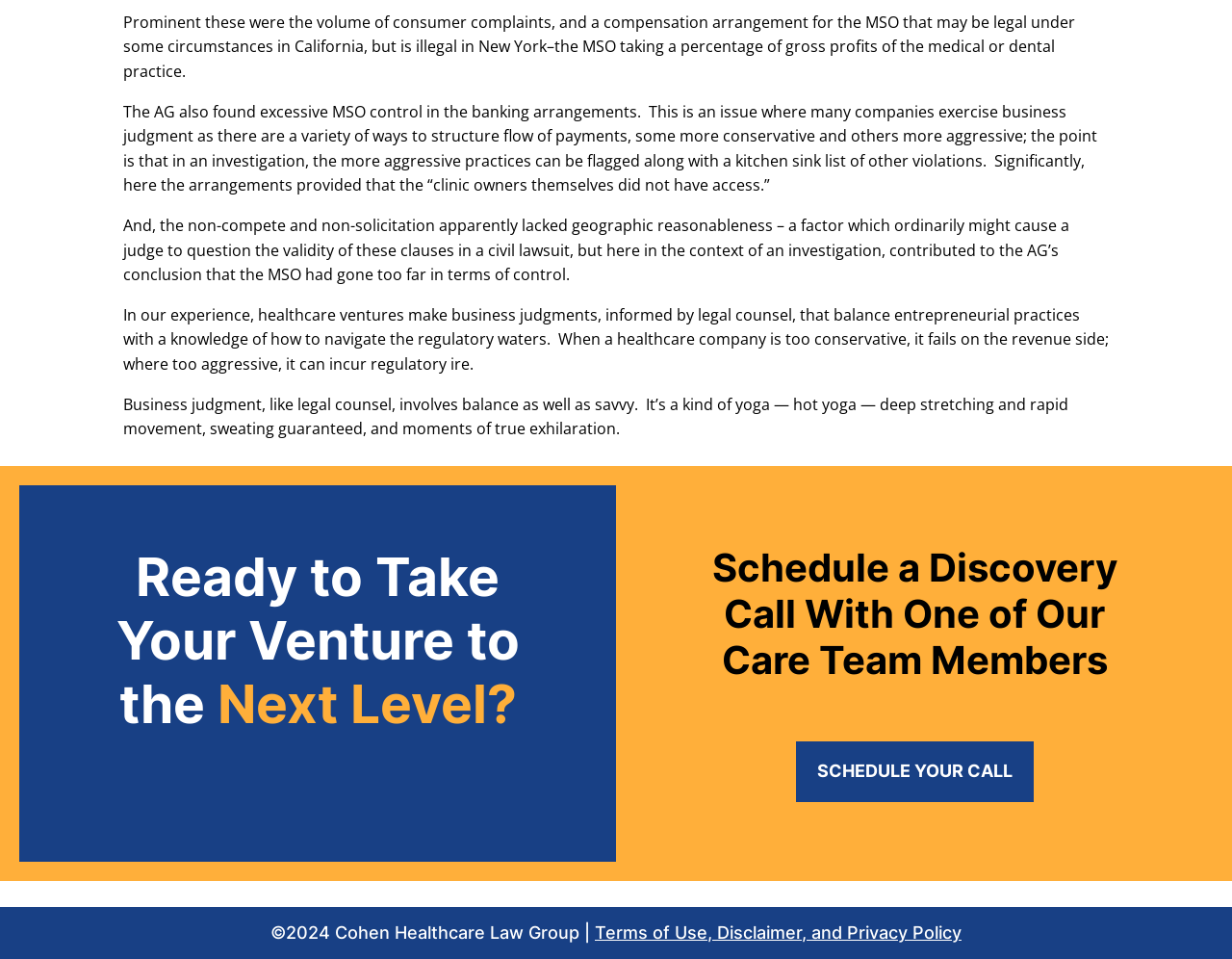Please determine the bounding box coordinates, formatted as (top-left x, top-left y, bottom-right x, bottom-right y), with all values as floating point numbers between 0 and 1. Identify the bounding box of the region described as: Schedule Your Call

[0.646, 0.773, 0.839, 0.836]